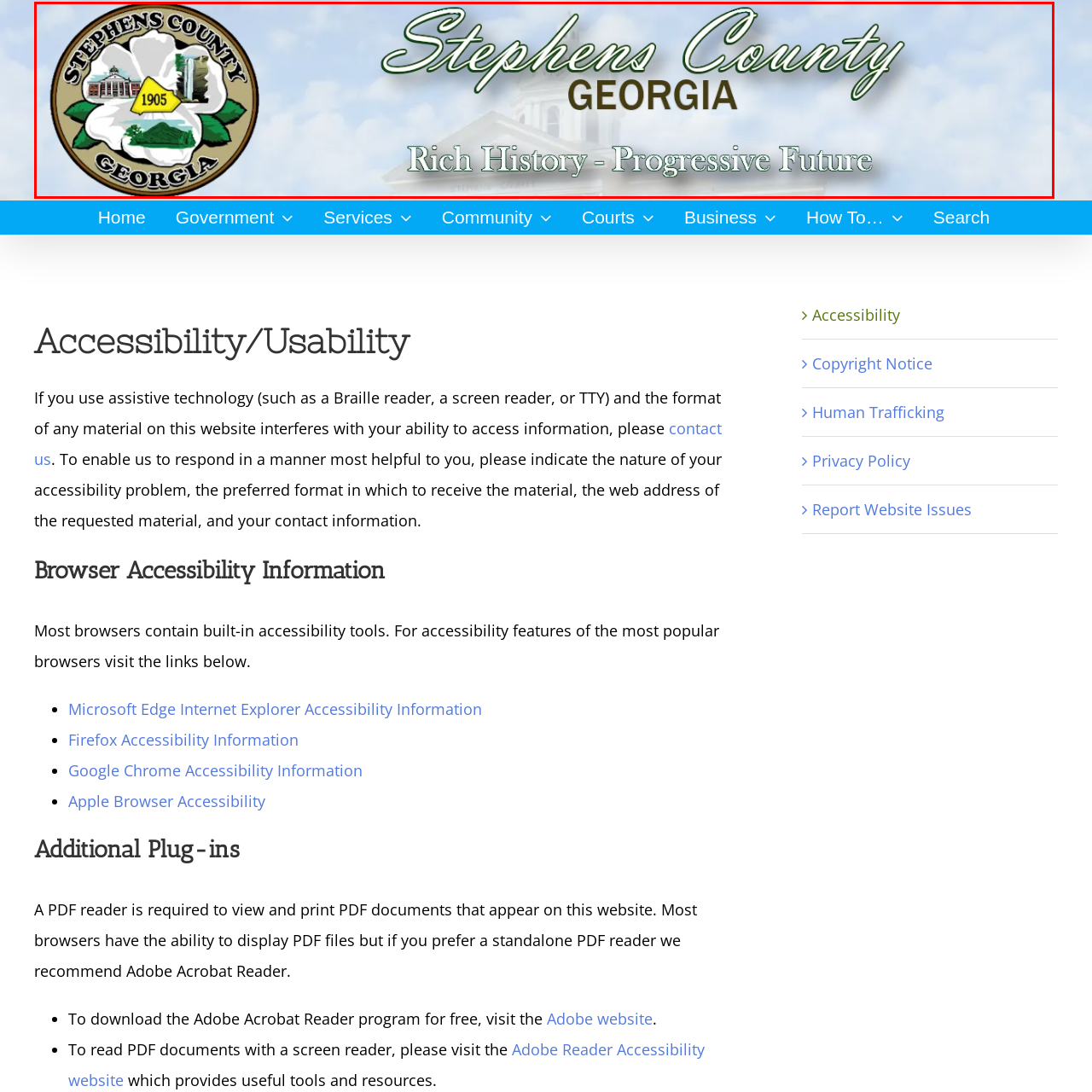Examine the image within the red border and provide a concise answer: What does the green landscape signify?

Nature and progress